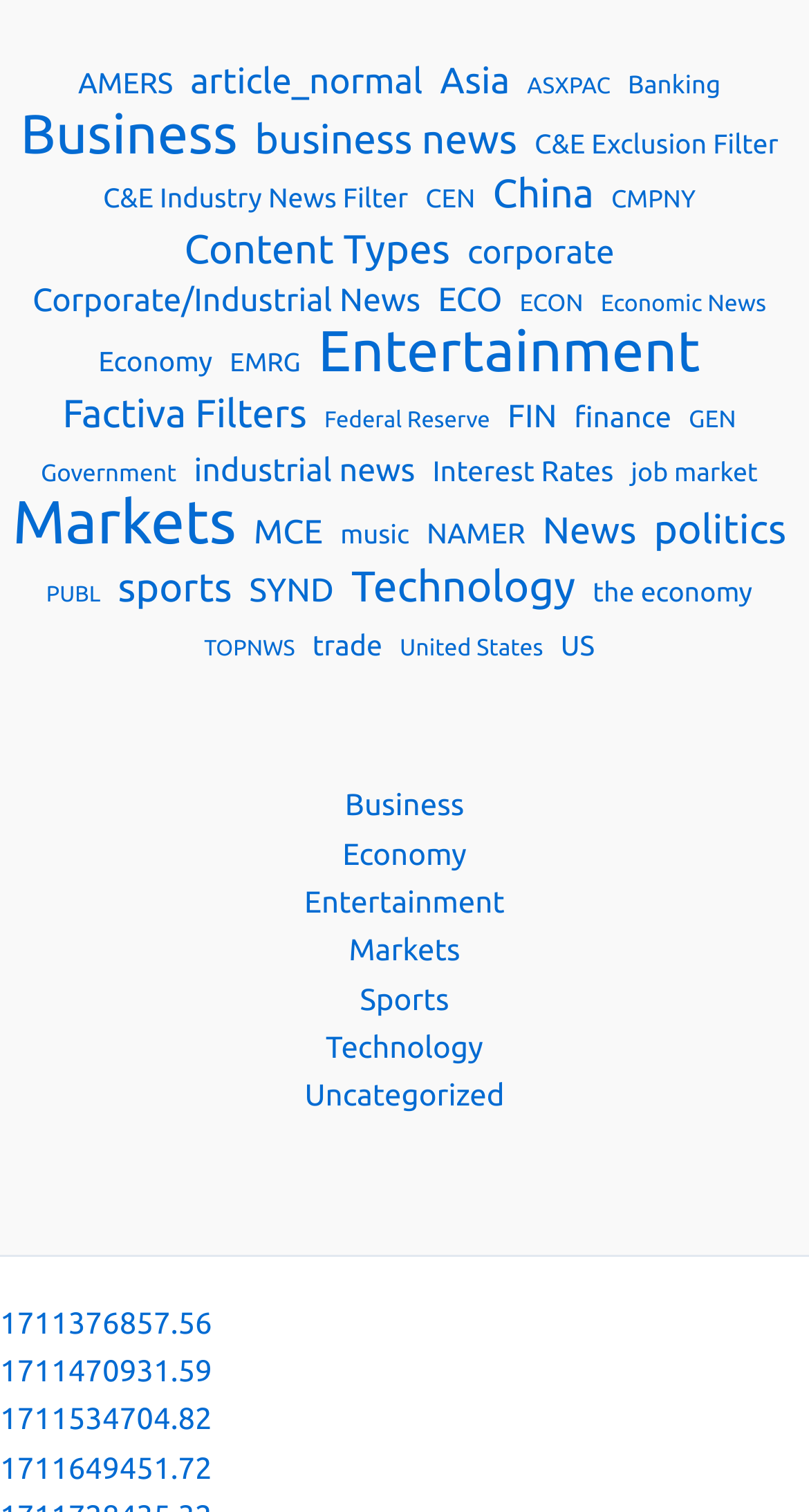Please answer the following question using a single word or phrase: Can I find information about the United States?

Yes